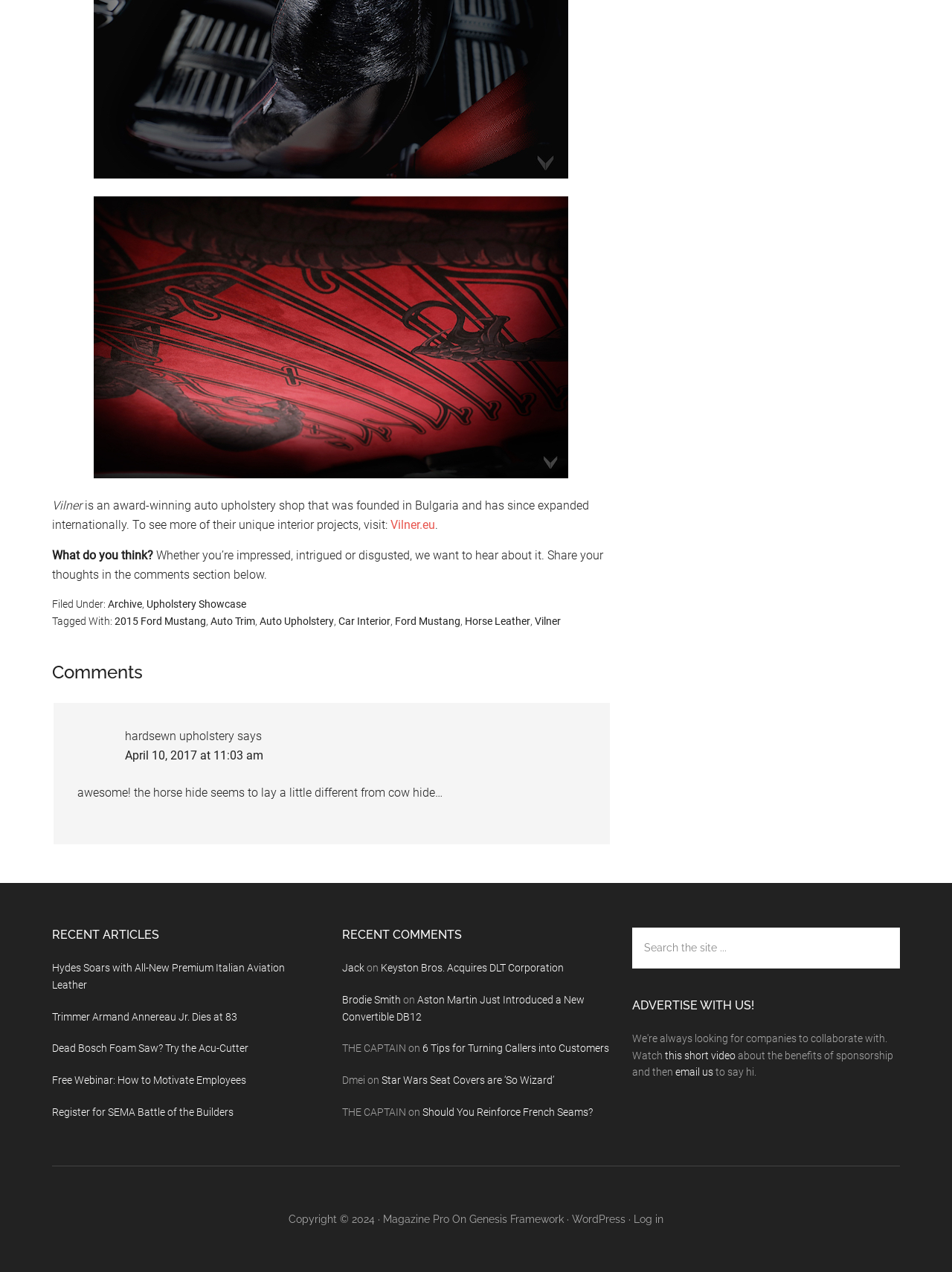Please identify the bounding box coordinates of the region to click in order to complete the given instruction: "Click on the link to Vilner's website". The coordinates should be four float numbers between 0 and 1, i.e., [left, top, right, bottom].

[0.41, 0.407, 0.457, 0.418]